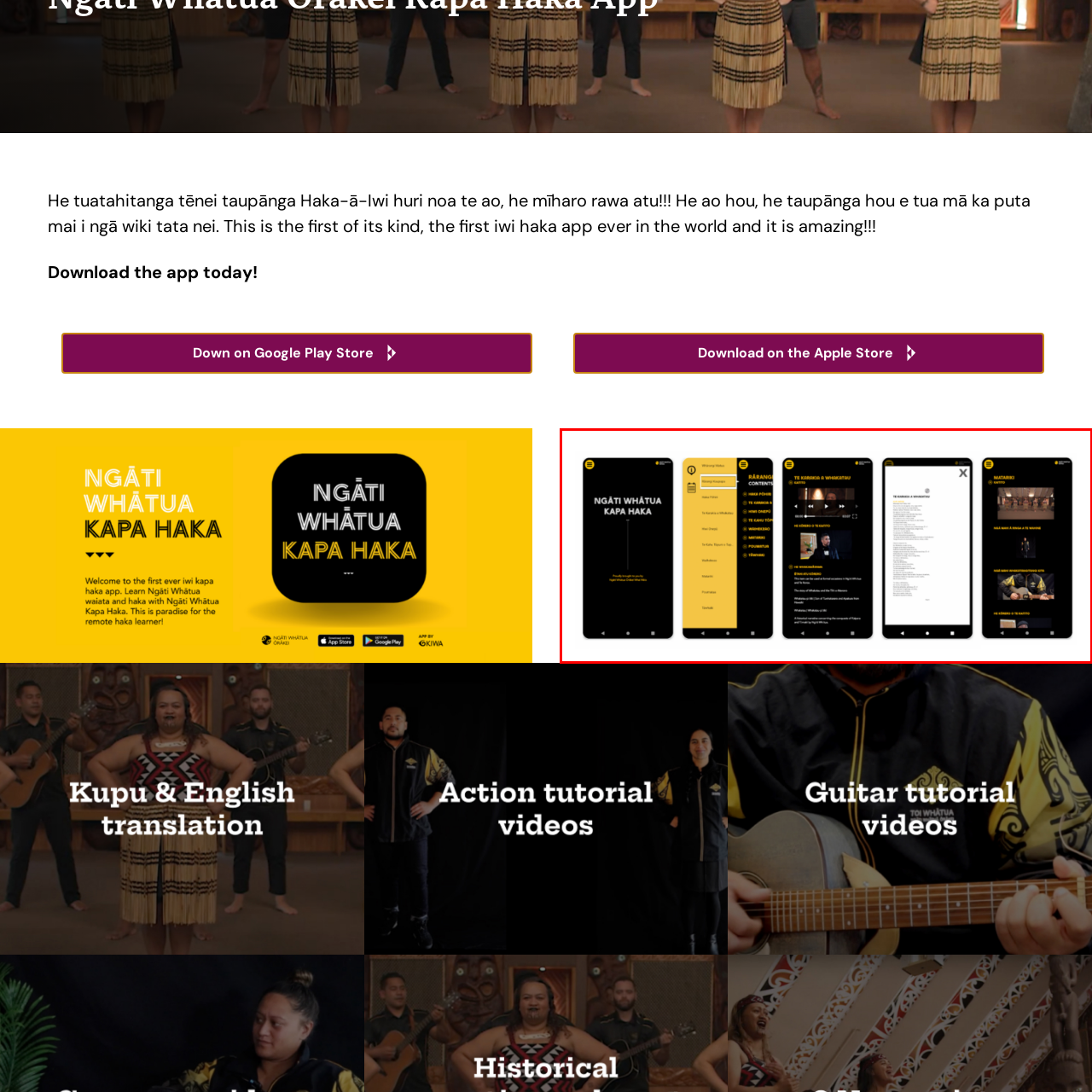What is the cultural significance of Ngāti Whātua Kapa Haka?
Examine the red-bounded area in the image carefully and respond to the question with as much detail as possible.

The caption highlights the cultural significance of Ngāti Whātua Kapa Haka, stating that the app serves as a platform for 'promoting and preserving the rich cultural heritage of Ngāti Whātua', emphasizing the importance of preserving iwi haka traditions.